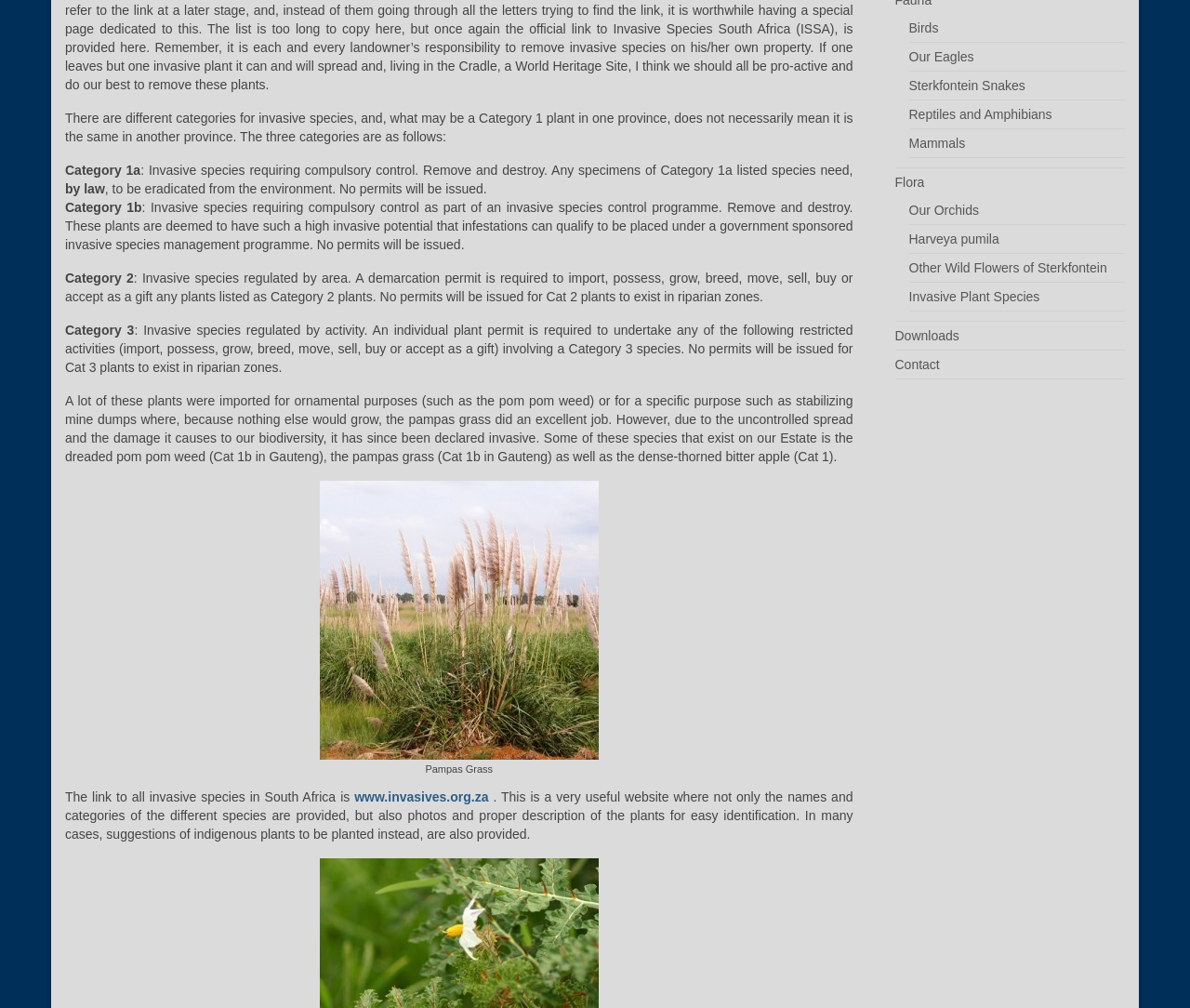Extract the bounding box coordinates of the UI element described: "About". Provide the coordinates in the format [left, top, right, bottom] with values ranging from 0 to 1.

None